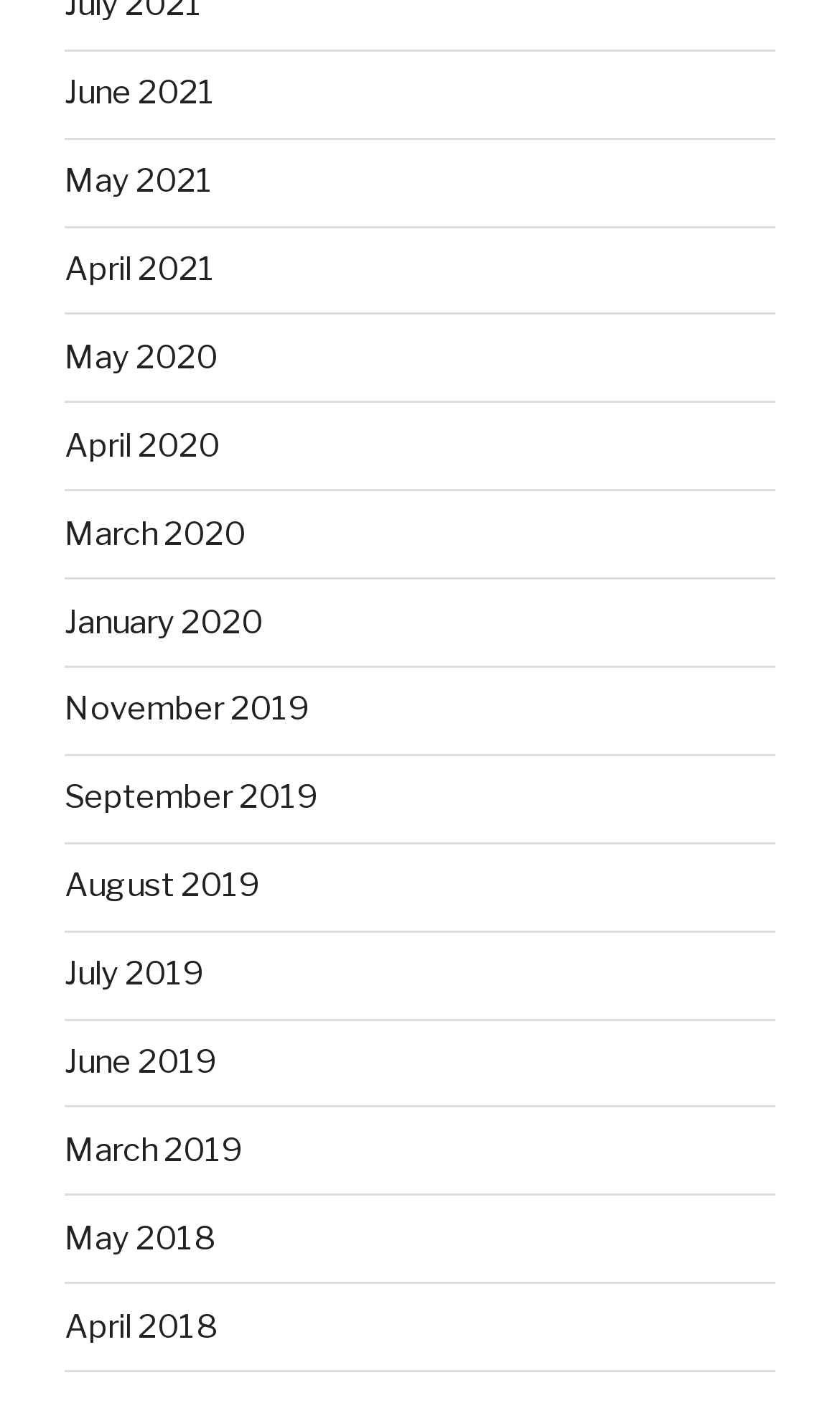Can you specify the bounding box coordinates for the region that should be clicked to fulfill this instruction: "view April 2021".

[0.077, 0.177, 0.256, 0.205]